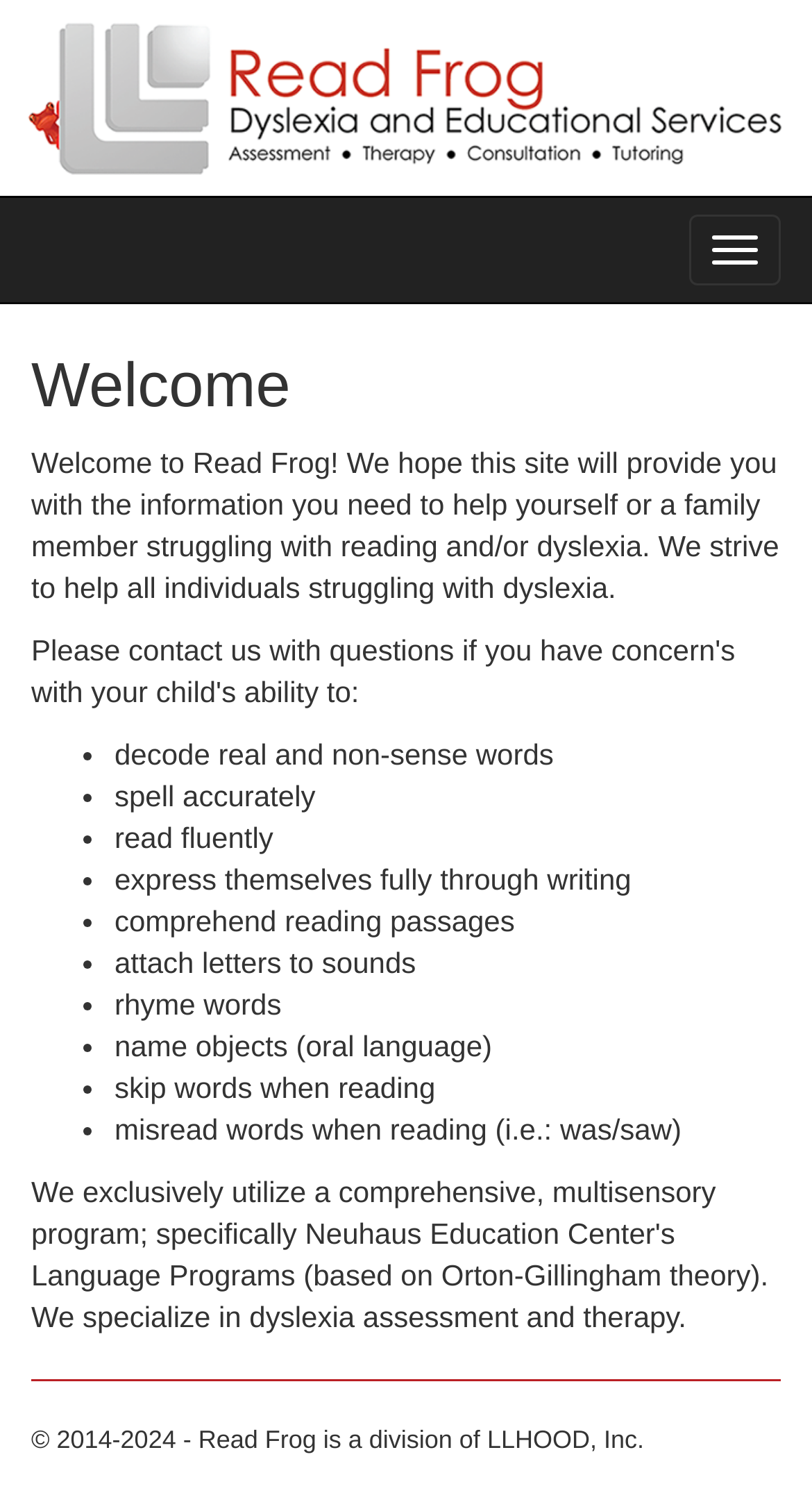Give a one-word or short-phrase answer to the following question: 
What is the orientation of the separator?

Horizontal